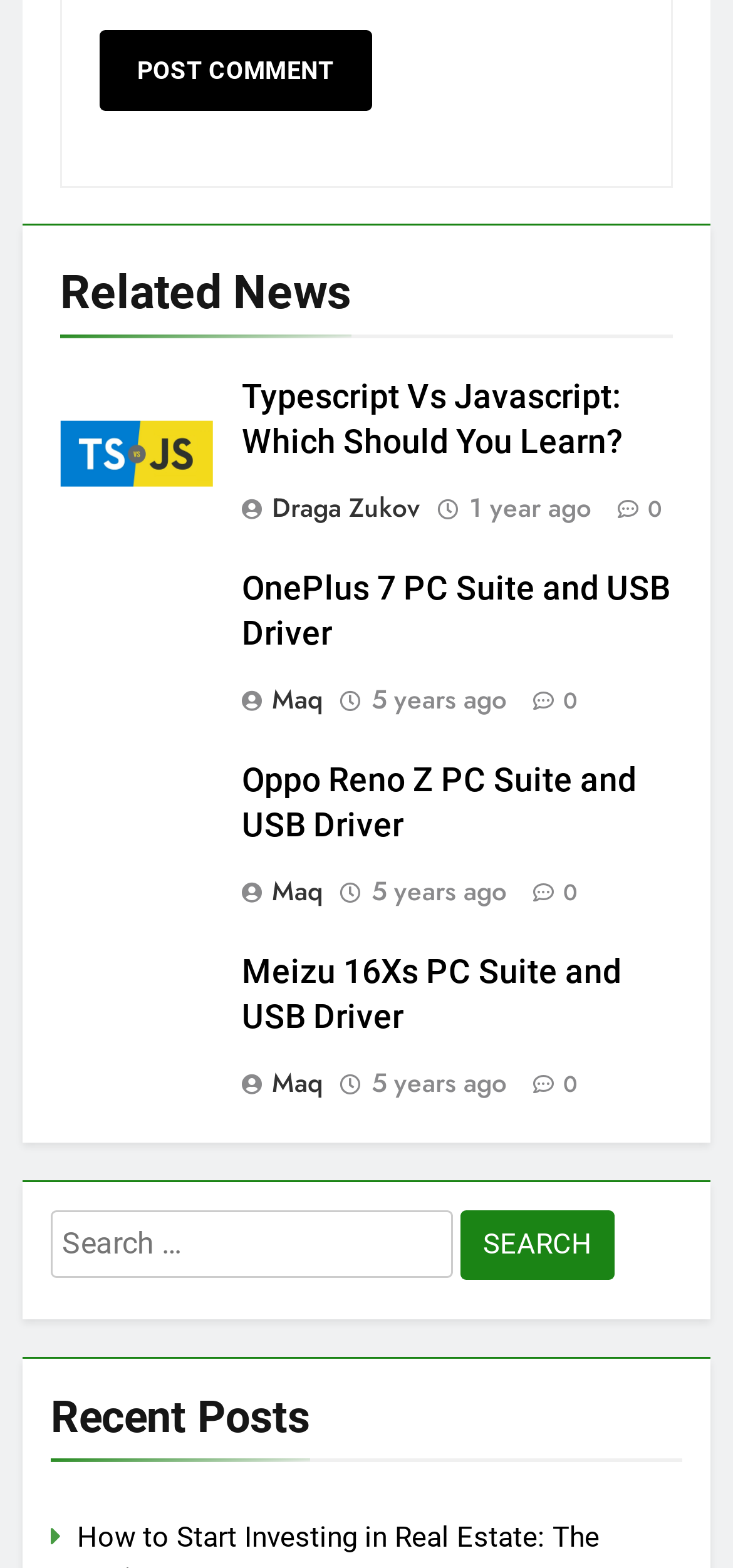Determine the bounding box coordinates of the UI element that matches the following description: "Draga Zukov". The coordinates should be four float numbers between 0 and 1 in the format [left, top, right, bottom].

[0.329, 0.312, 0.591, 0.336]